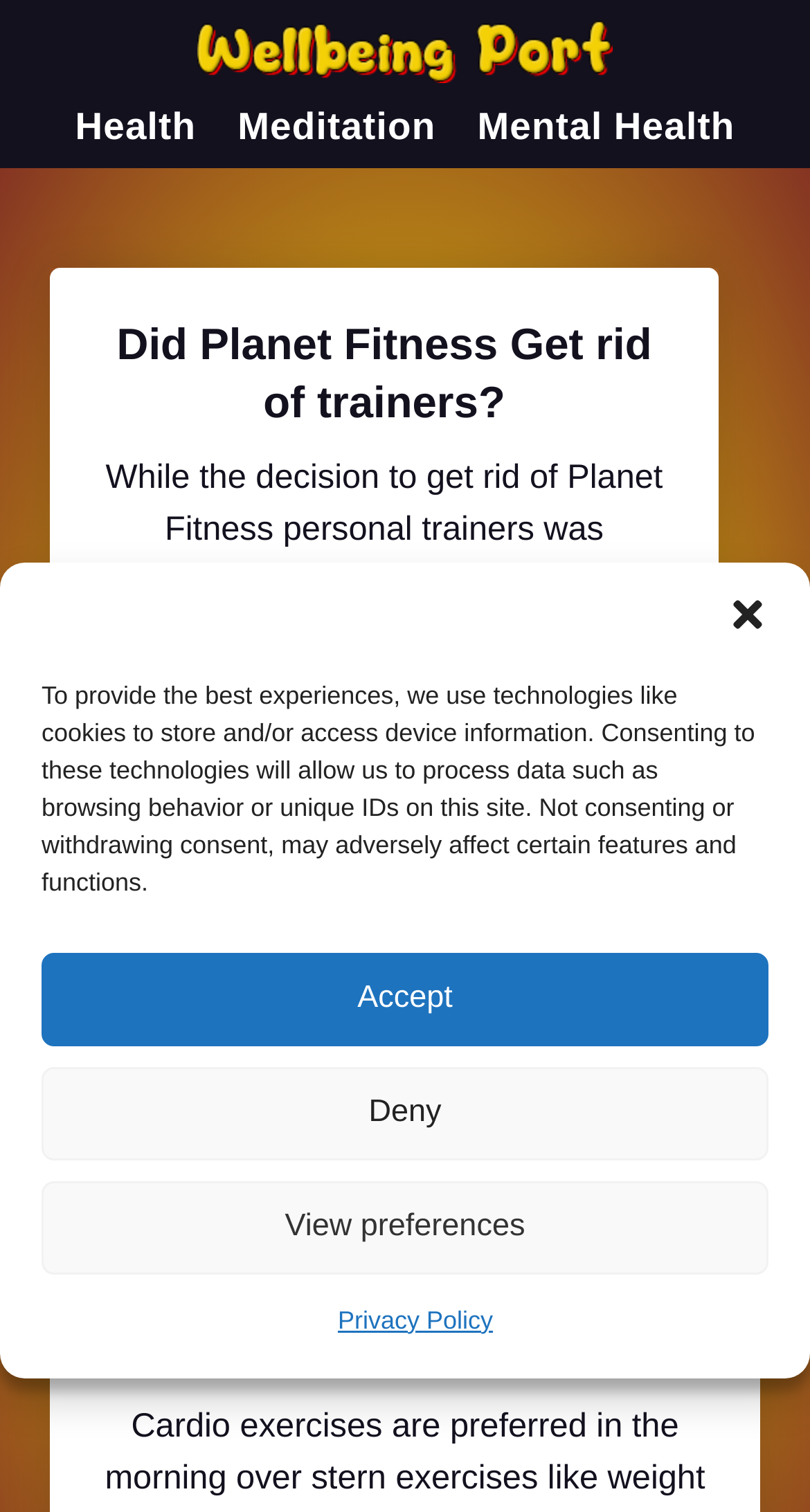Respond with a single word or short phrase to the following question: 
What are the main categories in the header menu?

Health, Meditation, Mental Health